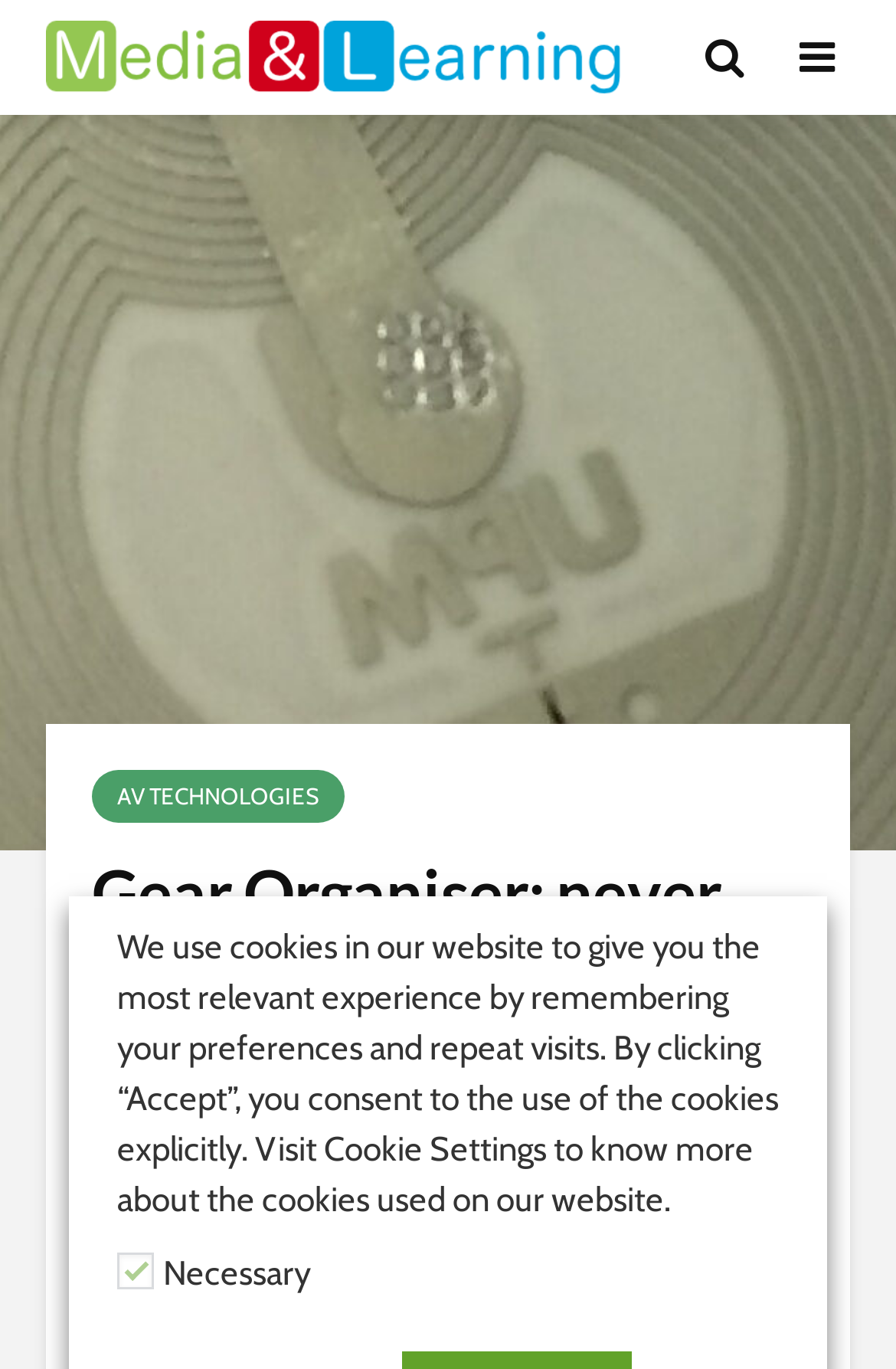Based on the description "AV Technologies", find the bounding box of the specified UI element.

[0.103, 0.562, 0.385, 0.601]